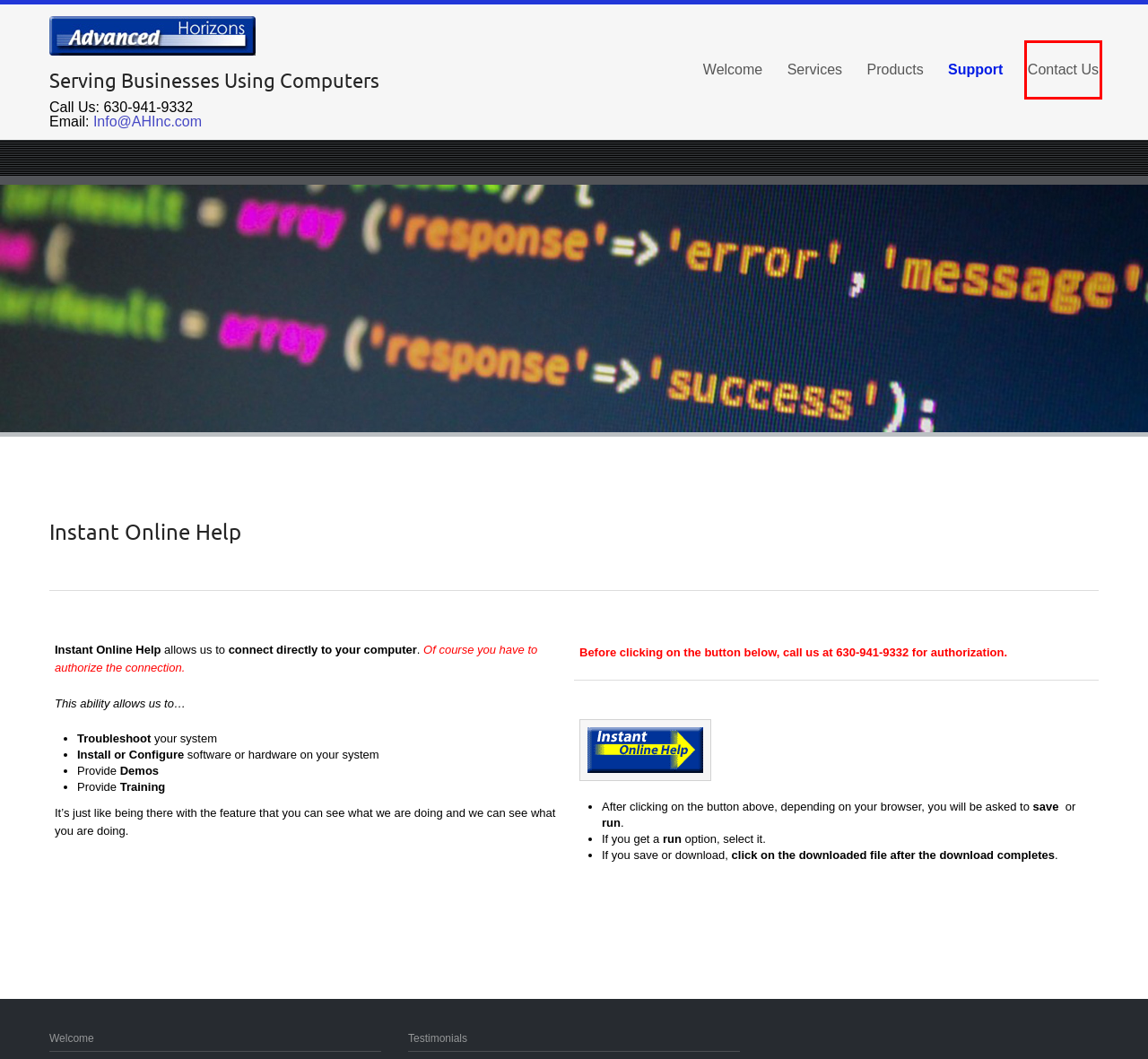You have a screenshot of a webpage with a red bounding box around an element. Choose the best matching webpage description that would appear after clicking the highlighted element. Here are the candidates:
A. Computer Services Networking Custom Development Web
B. Legal Stuff - Advanced Horizons
C. Computer Apps
D. Testimonials
E. Contact Advanced Horizons for Computer Services
F. TeamViewer
G. Computer Support
H. Chicagoland area Computer Services and Support

E